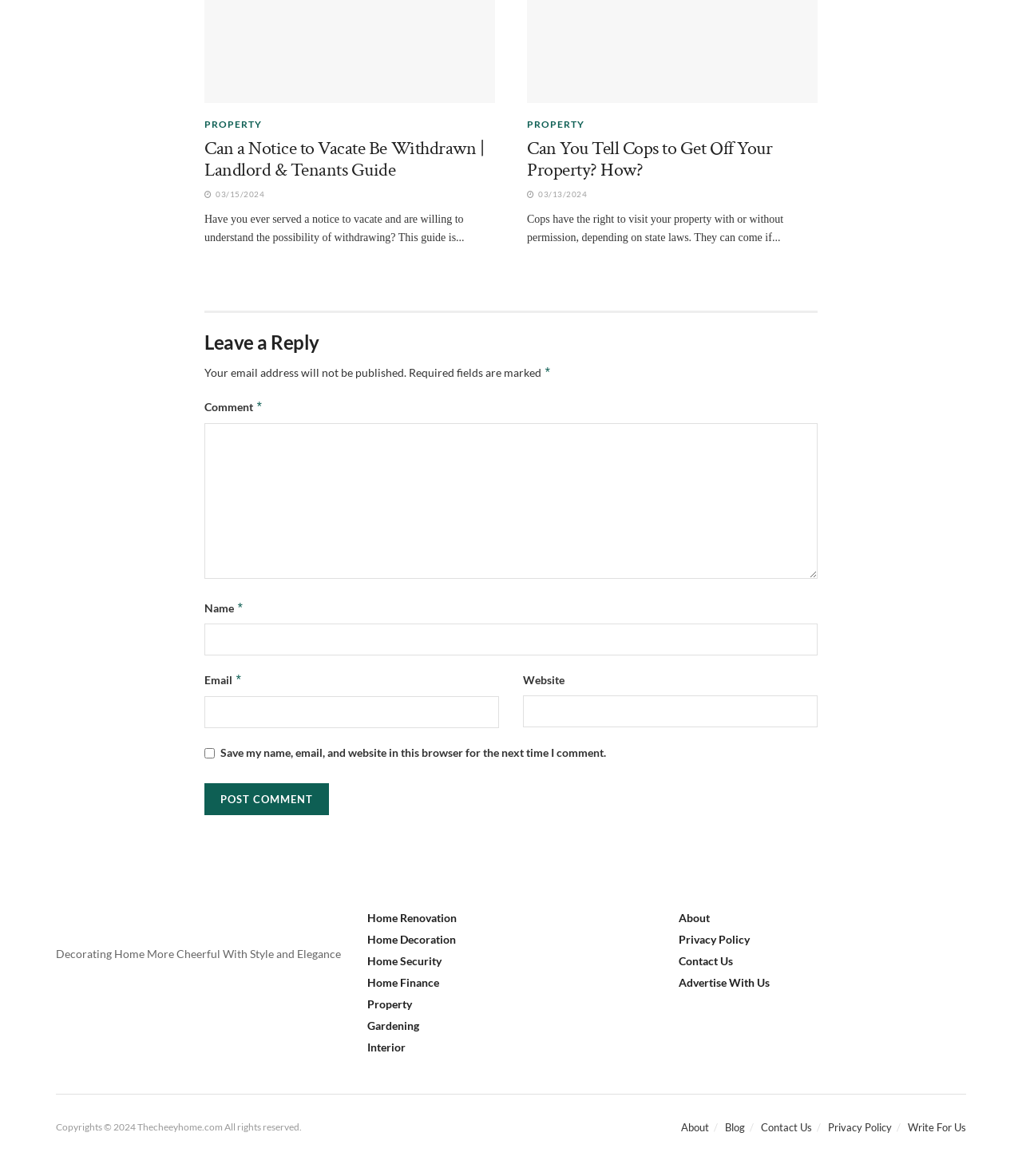Determine the bounding box coordinates of the clickable region to follow the instruction: "Leave a comment in the 'Comment' field".

[0.2, 0.36, 0.8, 0.492]